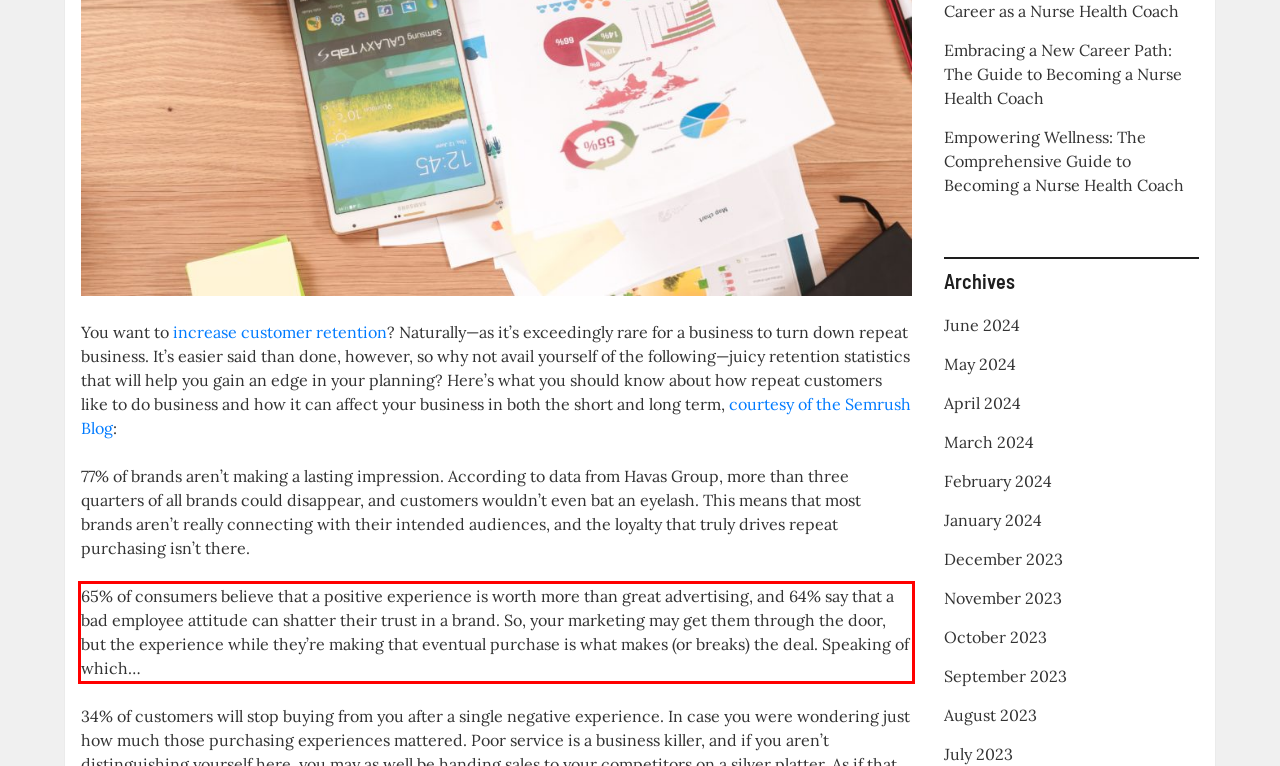Using the provided screenshot of a webpage, recognize the text inside the red rectangle bounding box by performing OCR.

65% of consumers believe that a positive experience is worth more than great advertising, and 64% say that a bad employee attitude can shatter their trust in a brand. So, your marketing may get them through the door, but the experience while they’re making that eventual purchase is what makes (or breaks) the deal. Speaking of which…